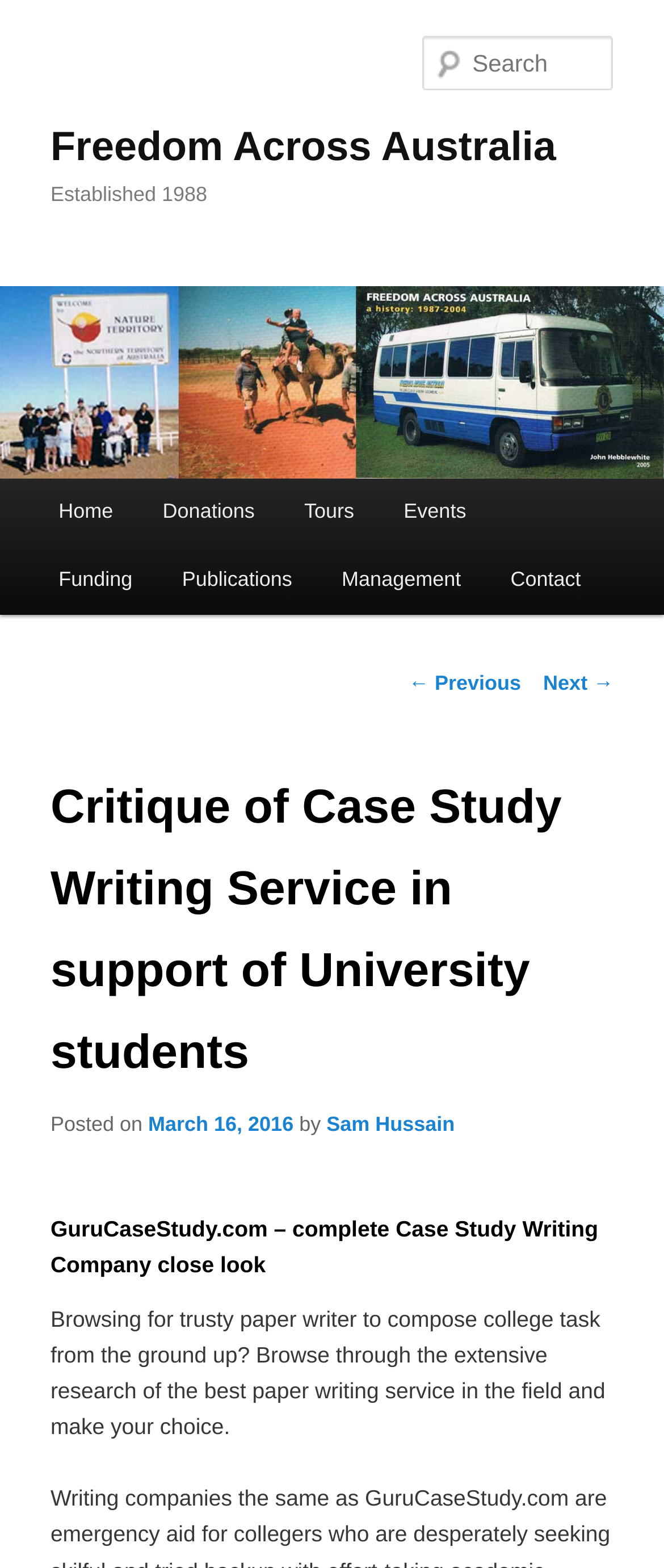Using the webpage screenshot, find the UI element described by Next →. Provide the bounding box coordinates in the format (top-left x, top-left y, bottom-right x, bottom-right y), ensuring all values are floating point numbers between 0 and 1.

[0.818, 0.428, 0.924, 0.443]